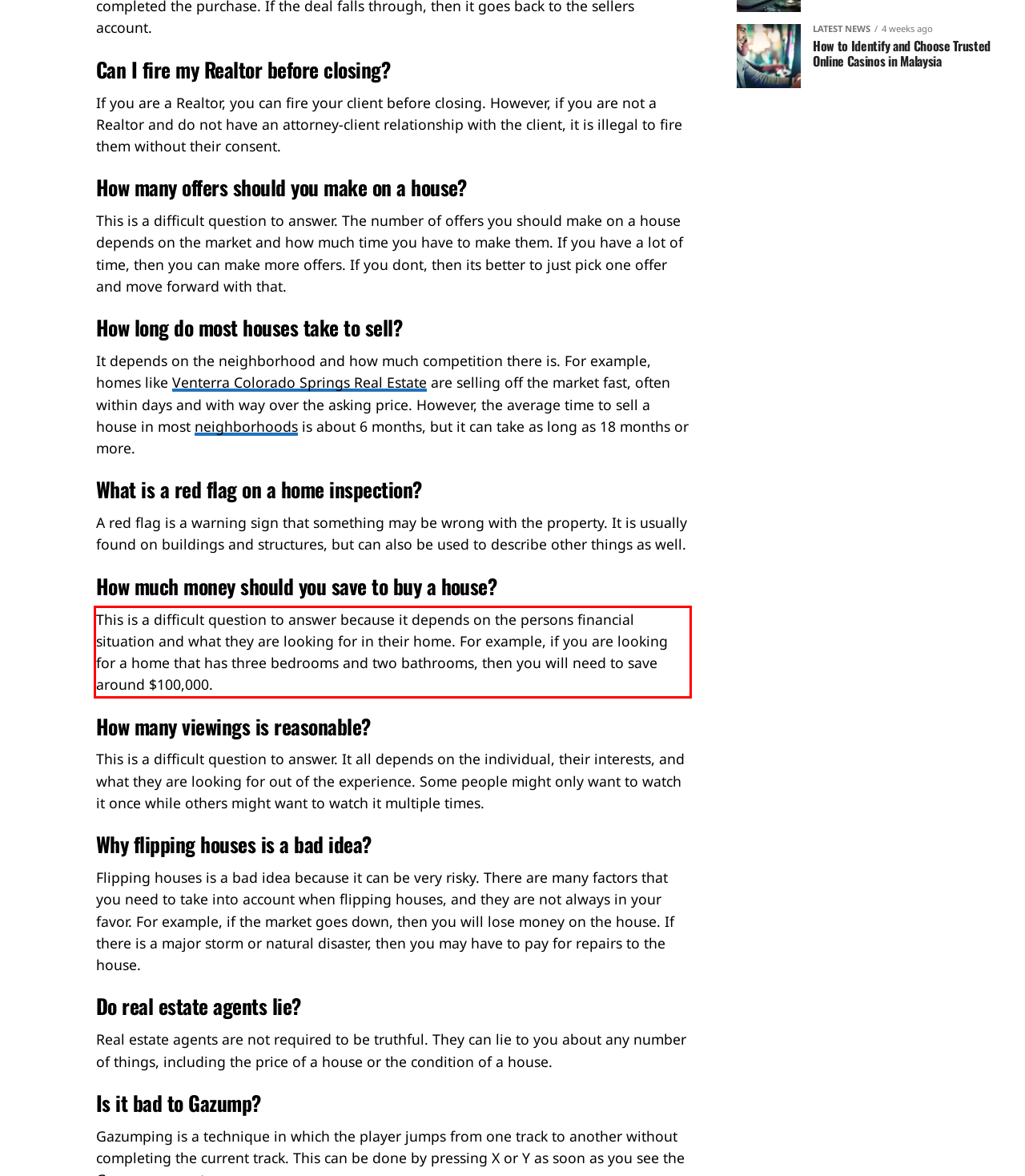Analyze the screenshot of a webpage where a red rectangle is bounding a UI element. Extract and generate the text content within this red bounding box.

This is a difficult question to answer because it depends on the persons financial situation and what they are looking for in their home. For example, if you are looking for a home that has three bedrooms and two bathrooms, then you will need to save around $100,000.